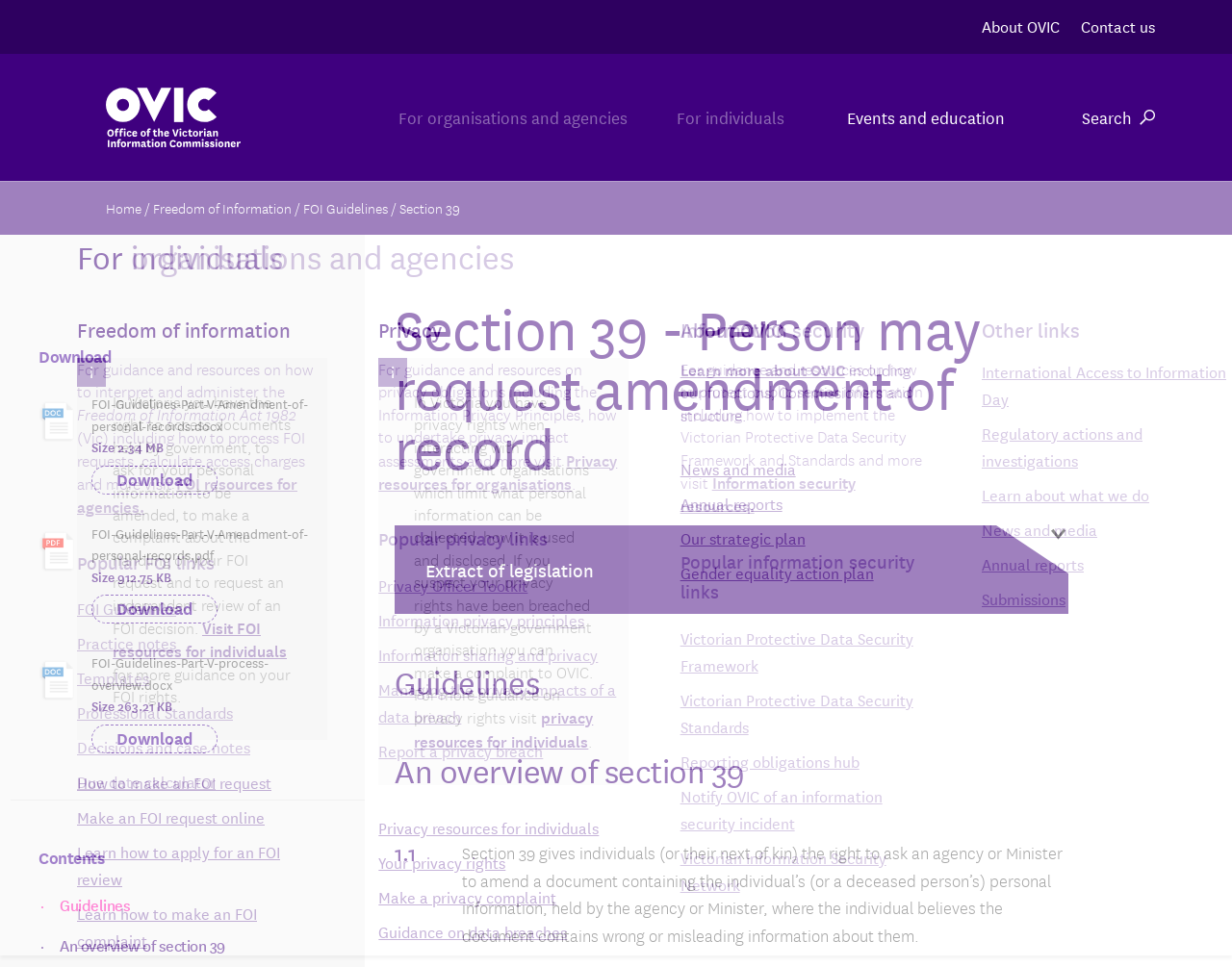Find the bounding box coordinates for the HTML element described in this sentence: "For individuals". Provide the coordinates as four float numbers between 0 and 1, in the format [left, top, right, bottom].

[0.506, 0.056, 0.656, 0.187]